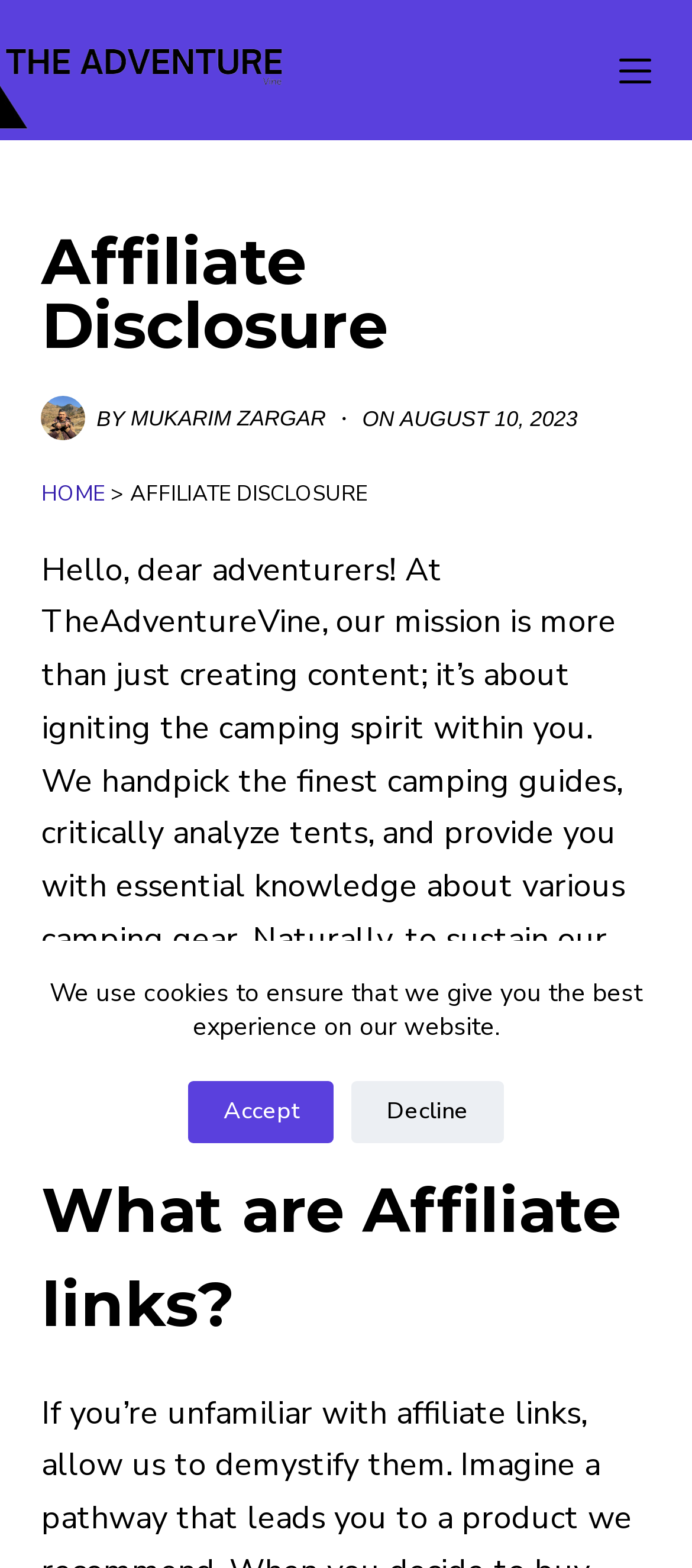Could you please study the image and provide a detailed answer to the question:
What is the purpose of the email list?

The webpage mentions that users can join the email list to be notified of the latest fishing guides, which will help them learn camping amazingly, indicating that the purpose of the email list is to provide users with camping guides.